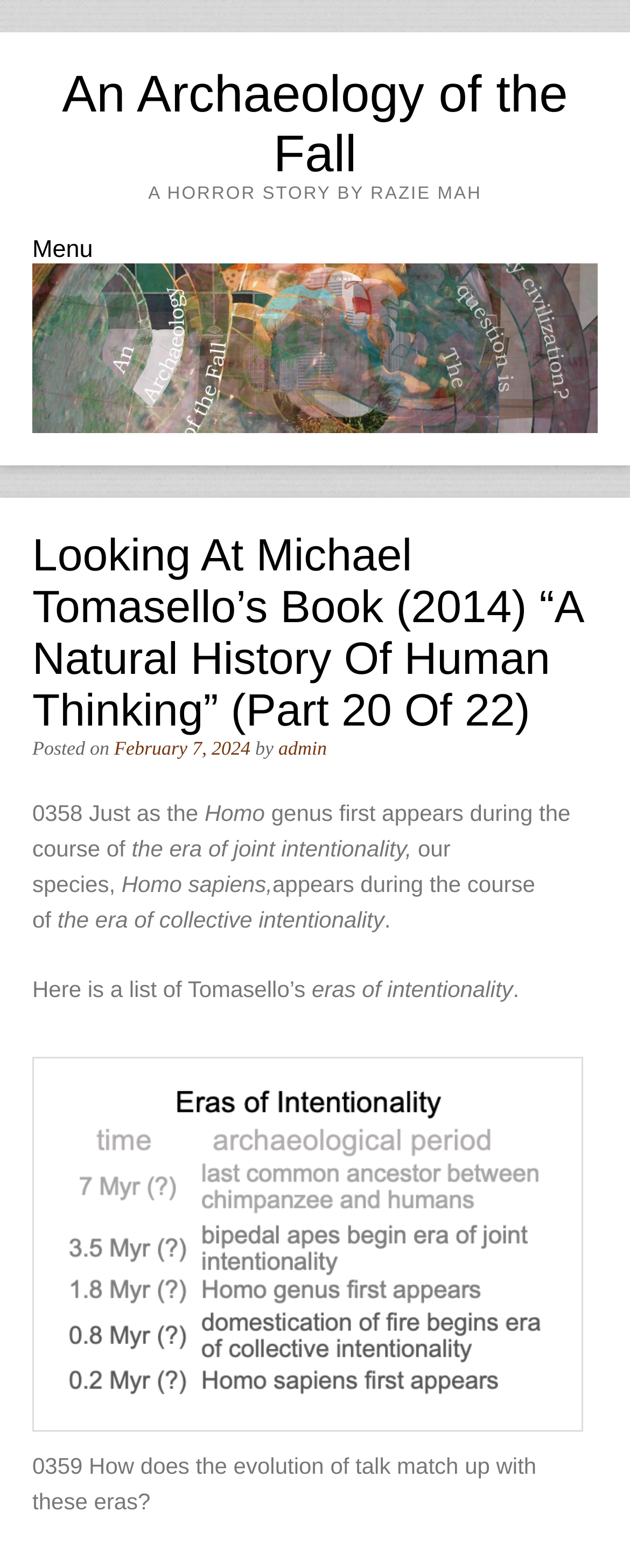Please answer the following question using a single word or phrase: What is the title of the book being discussed?

A Natural History of Human Thinking